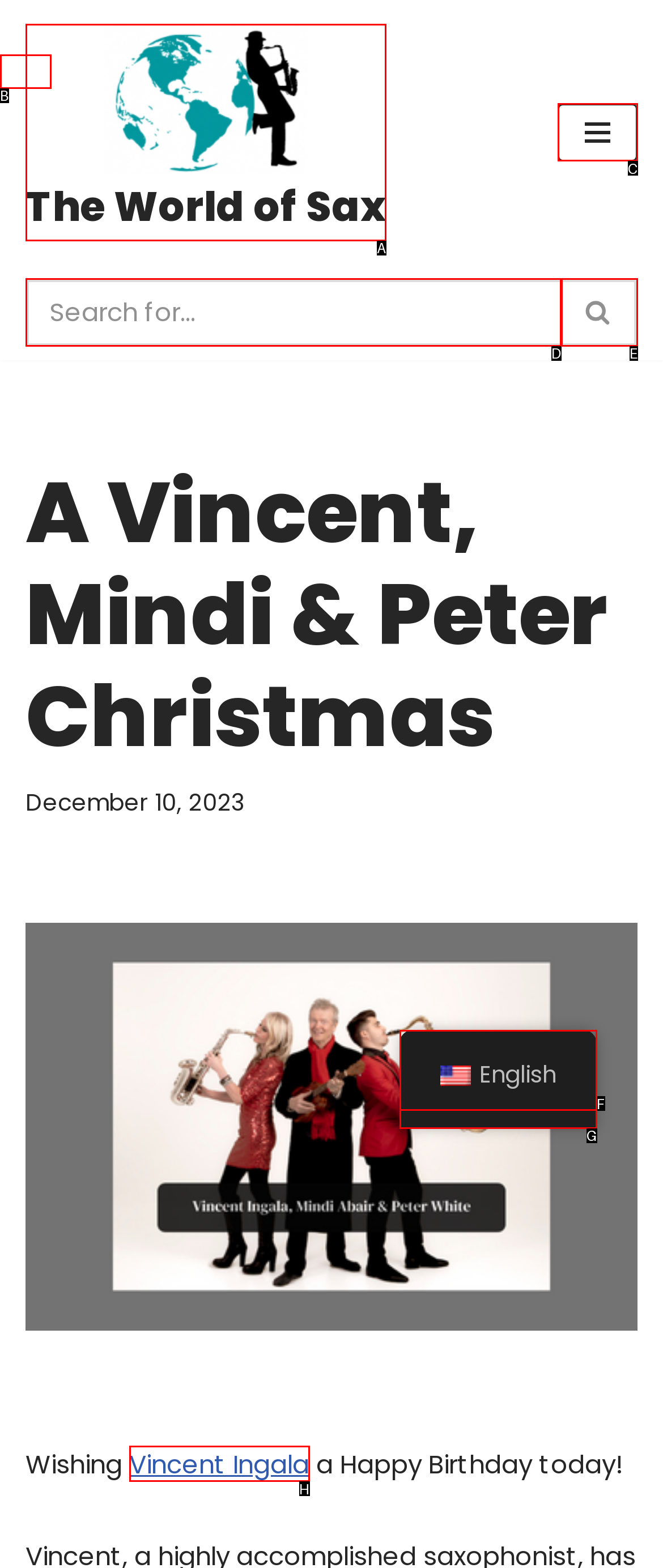Show which HTML element I need to click to perform this task: Visit Vincent Ingala's page Answer with the letter of the correct choice.

H